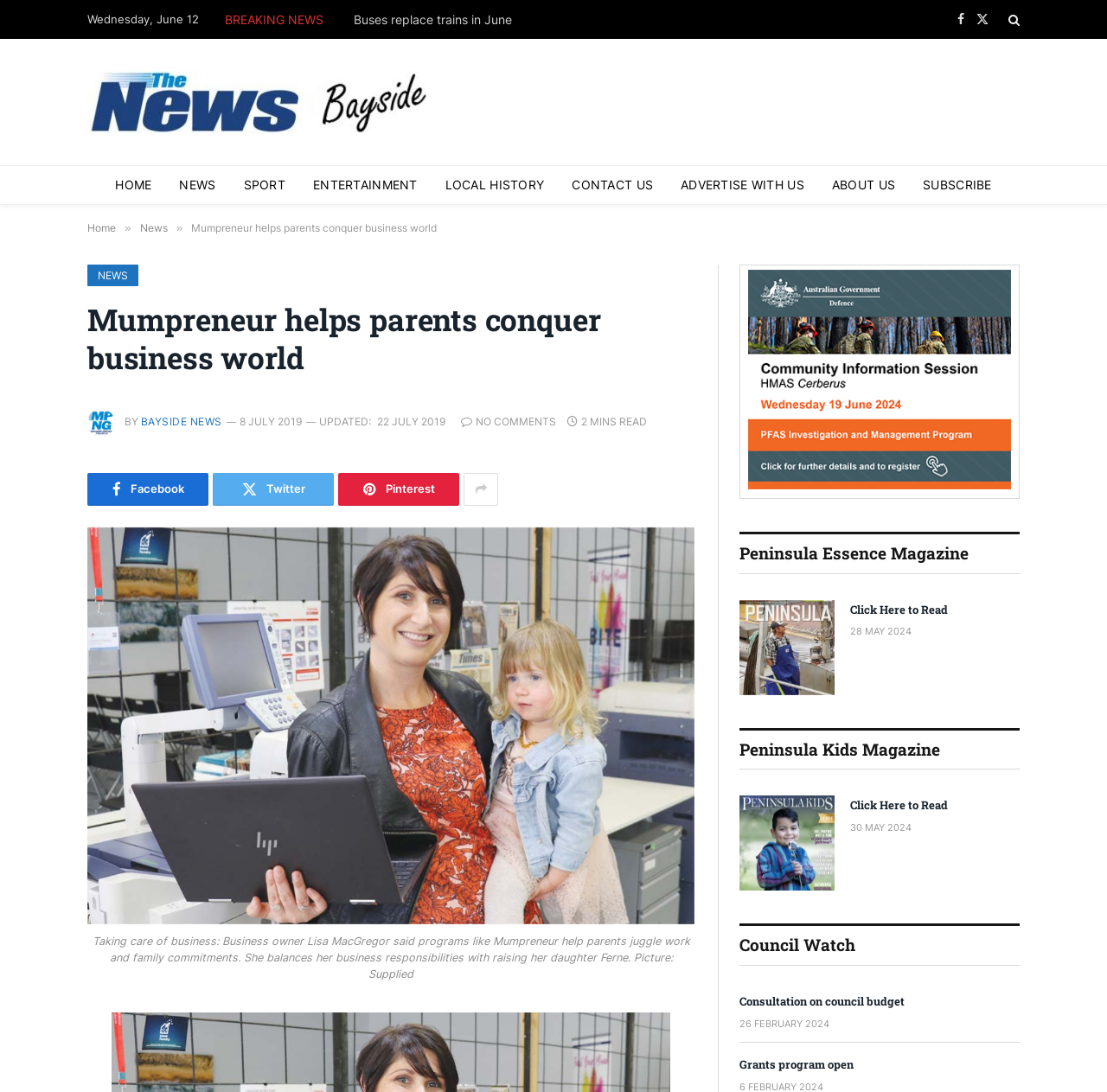Determine the bounding box coordinates of the area to click in order to meet this instruction: "Share the article on Facebook".

[0.008, 0.964, 0.039, 0.995]